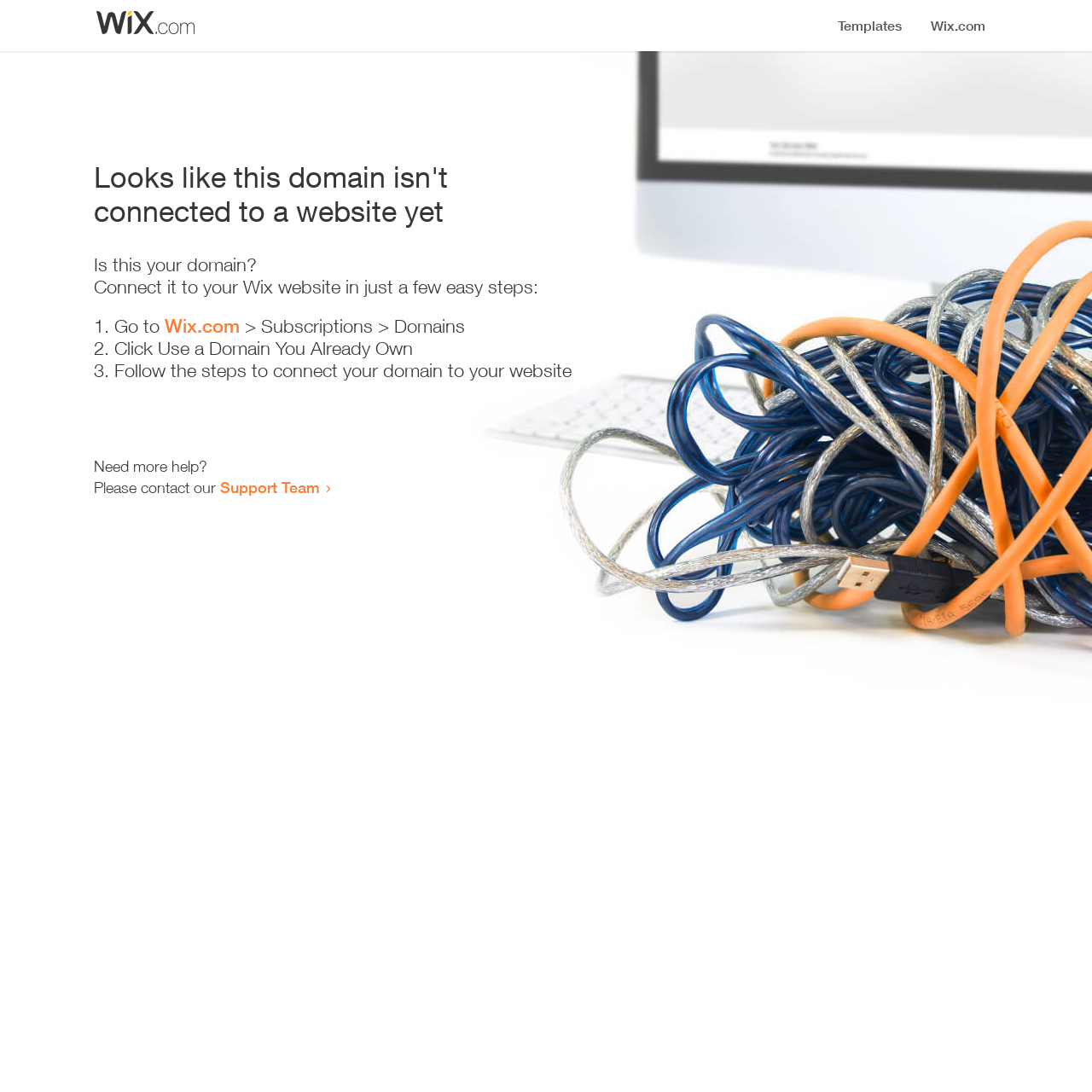How many steps are required to connect the domain?
Give a detailed explanation using the information visible in the image.

The webpage provides a list of steps to connect the domain, which includes going to Wix.com, clicking 'Use a Domain You Already Own', and following the steps to connect the domain. There are three list markers, indicating three steps.